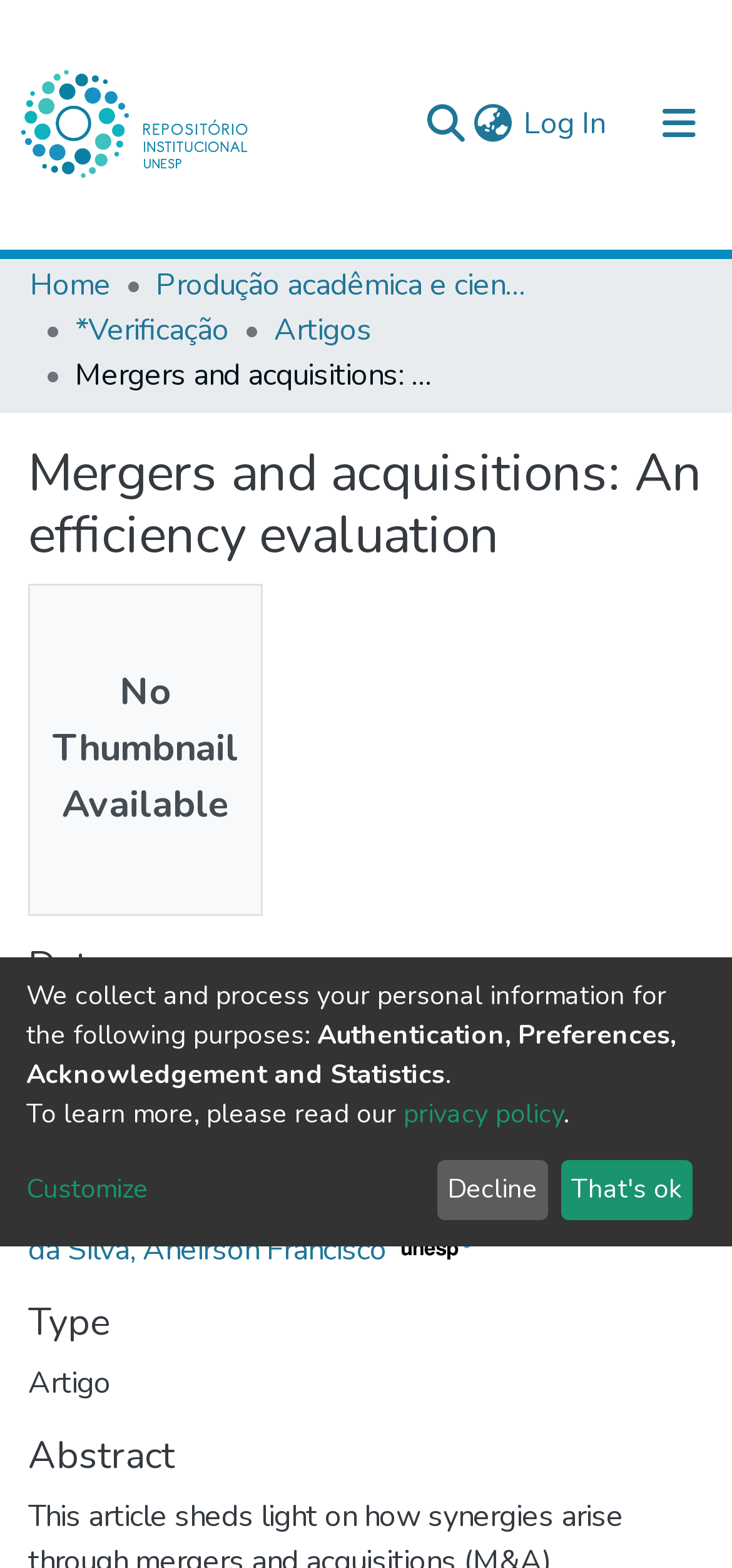Please determine the headline of the webpage and provide its content.

Mergers and acquisitions: An efficiency evaluation